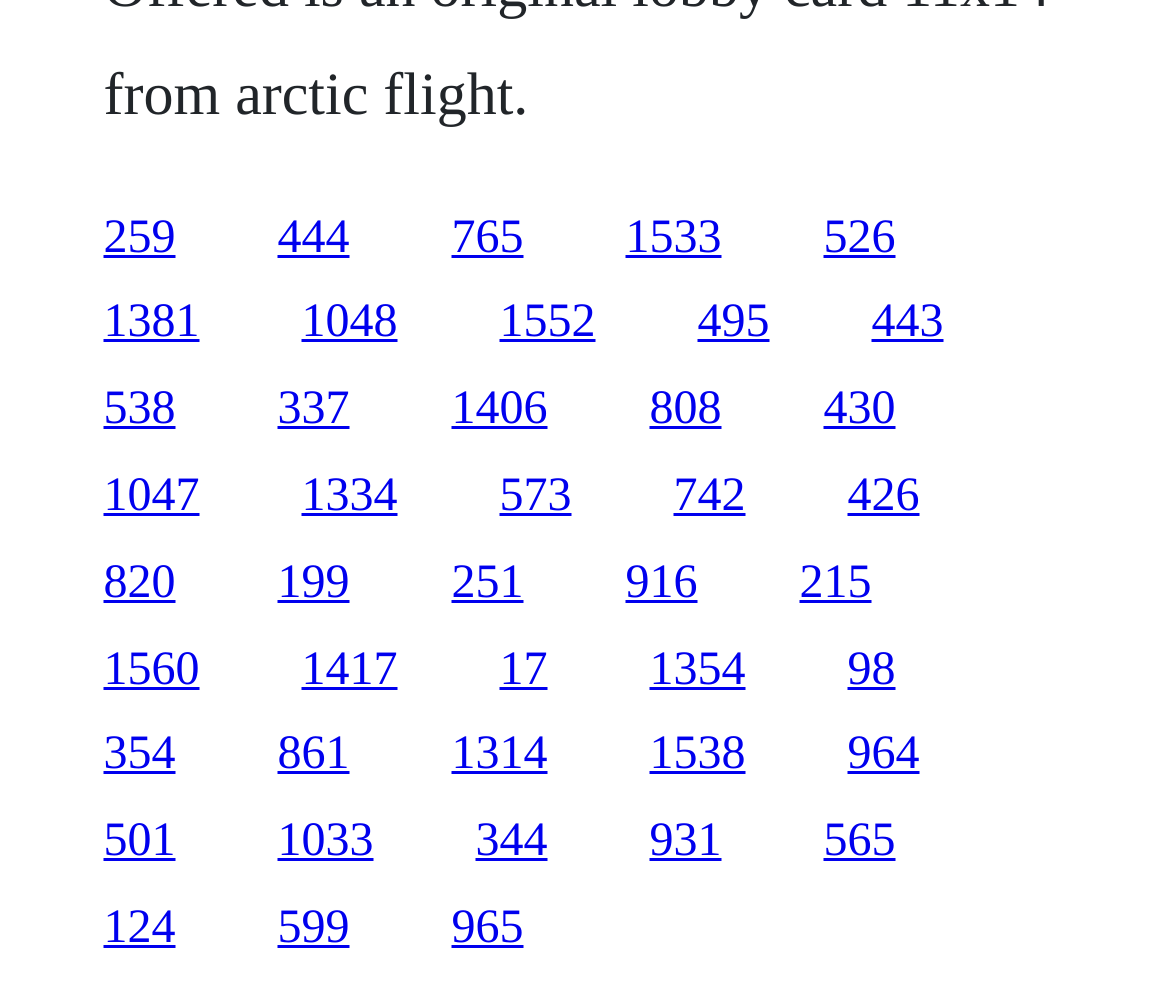Show me the bounding box coordinates of the clickable region to achieve the task as per the instruction: "click the first link".

[0.088, 0.212, 0.15, 0.263]